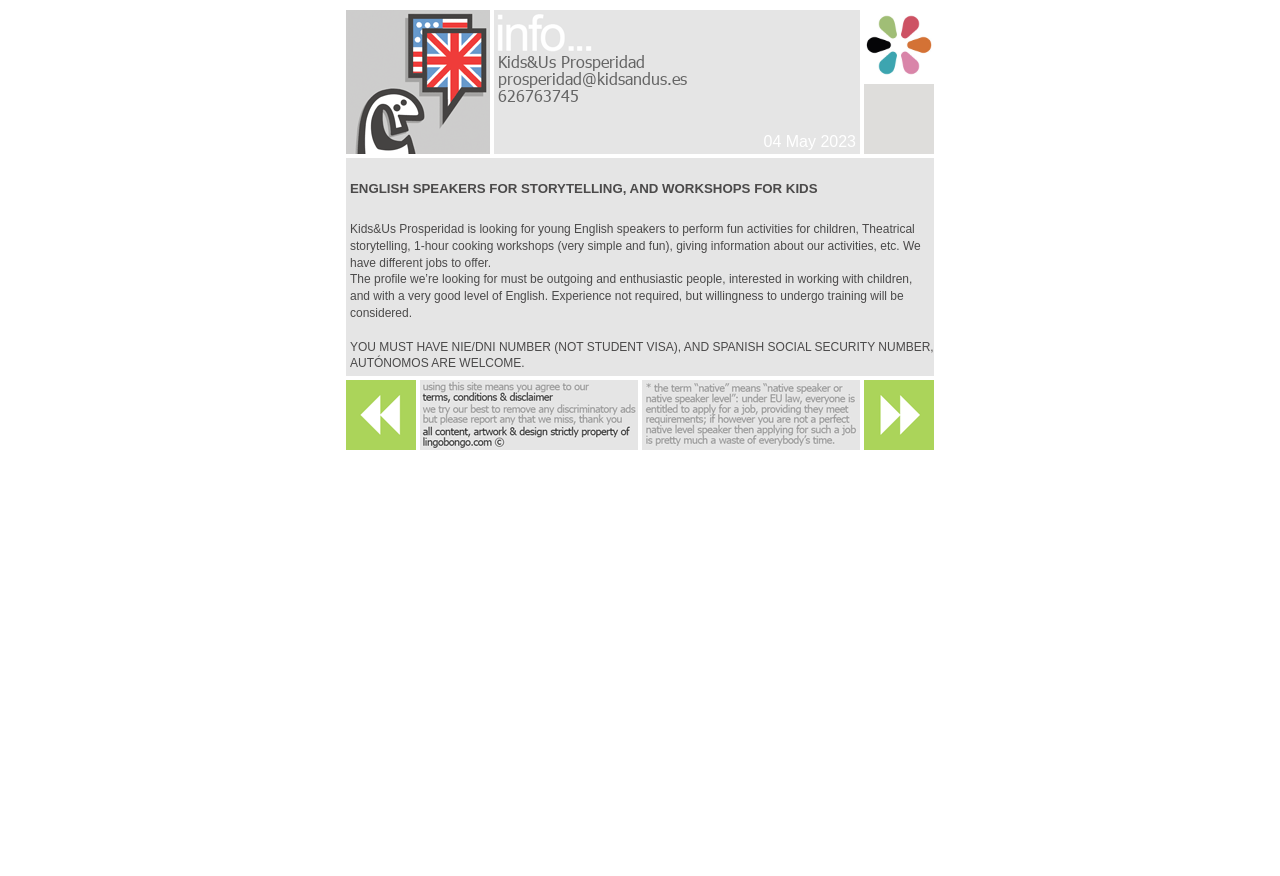What is the name of the YouTube channel mentioned?
Give a one-word or short-phrase answer derived from the screenshot.

Storytimes Kids&Us or Little Chef Kids&Us